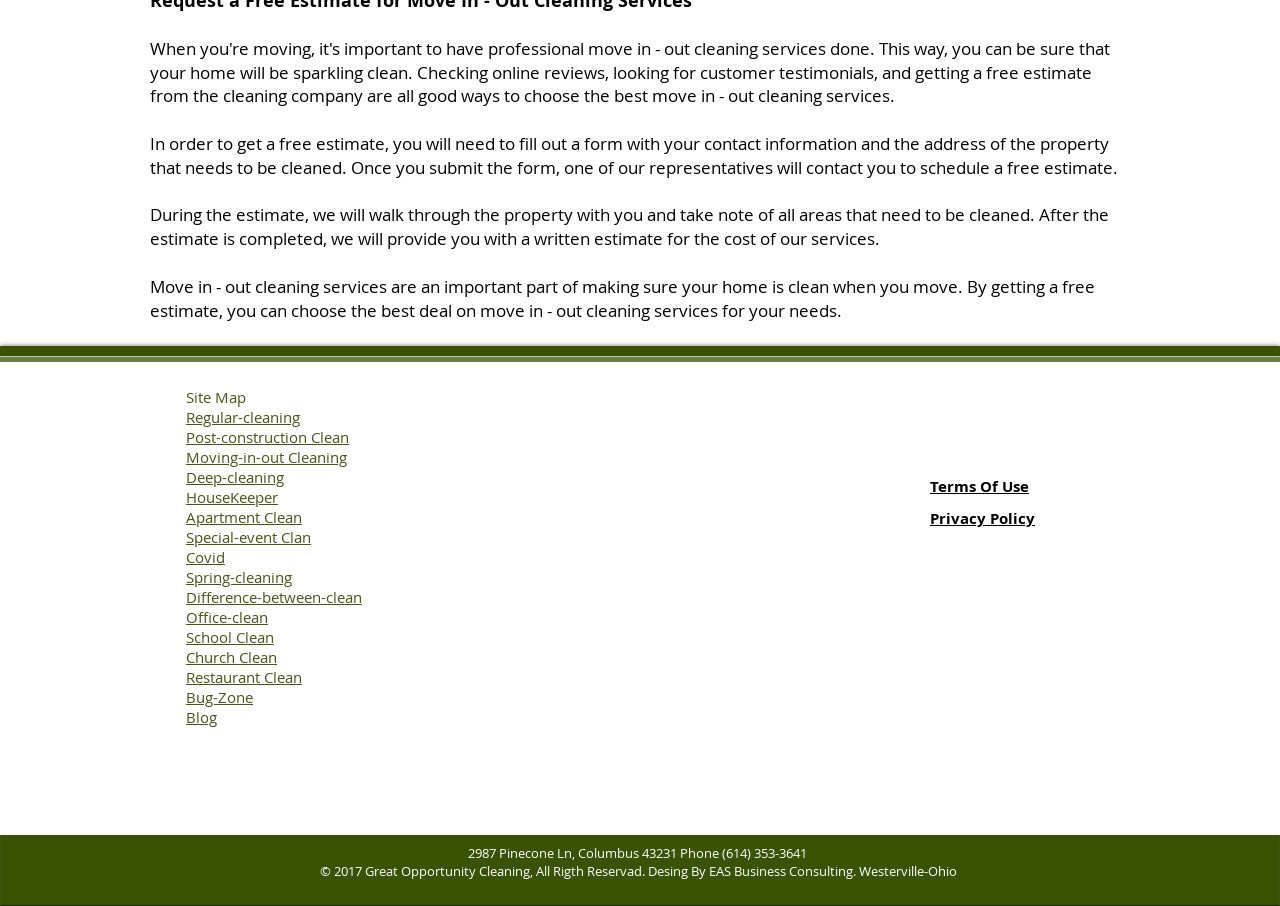What is the purpose of filling out a form on this website?
Provide a concise answer using a single word or phrase based on the image.

Get a free estimate